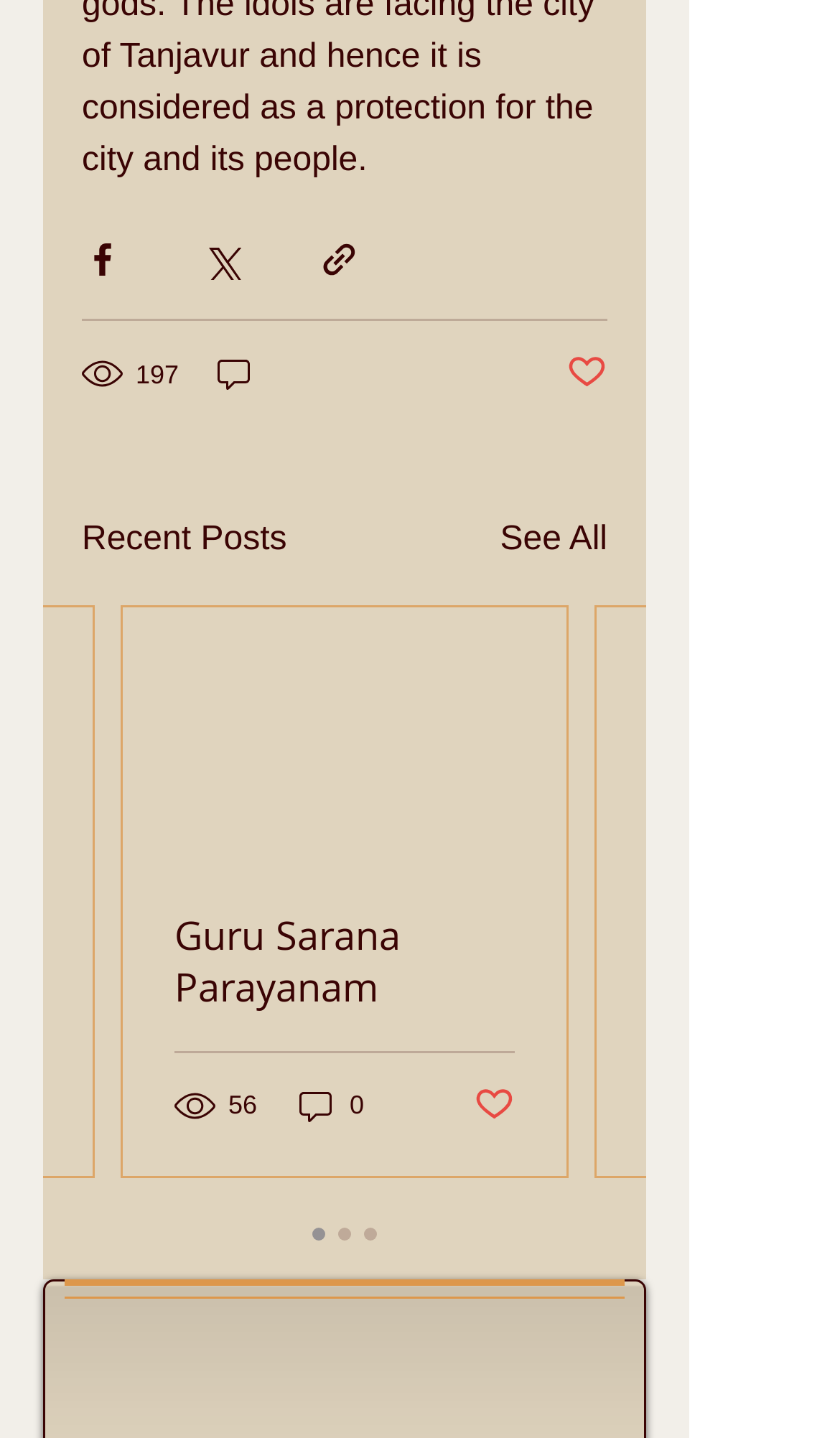How many views does the first post have?
Use the image to answer the question with a single word or phrase.

197 views